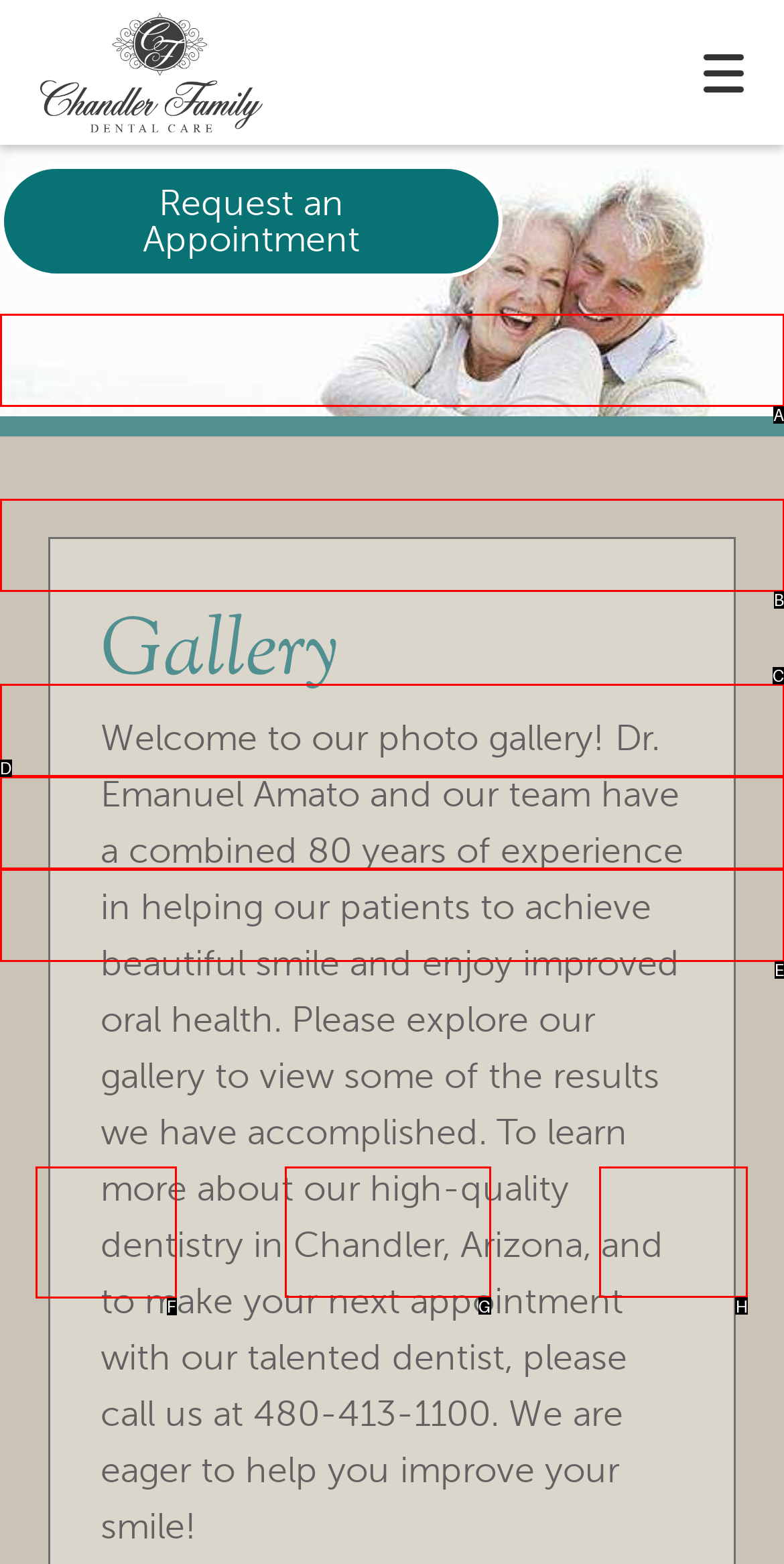Identify the correct UI element to click to follow this instruction: Leave a review
Respond with the letter of the appropriate choice from the displayed options.

F